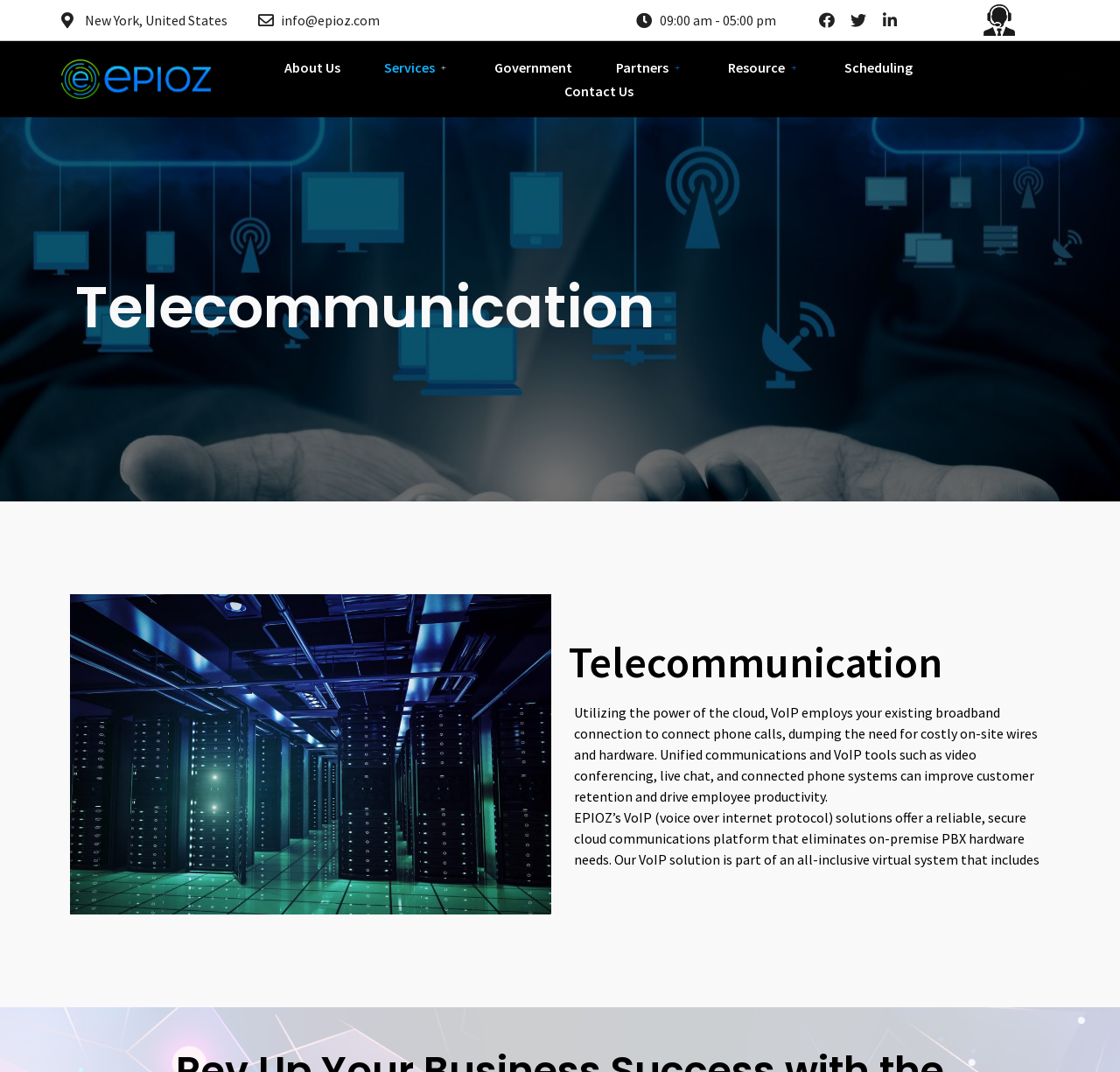Based on the element description "About Us", predict the bounding box coordinates of the UI element.

[0.234, 0.051, 0.323, 0.074]